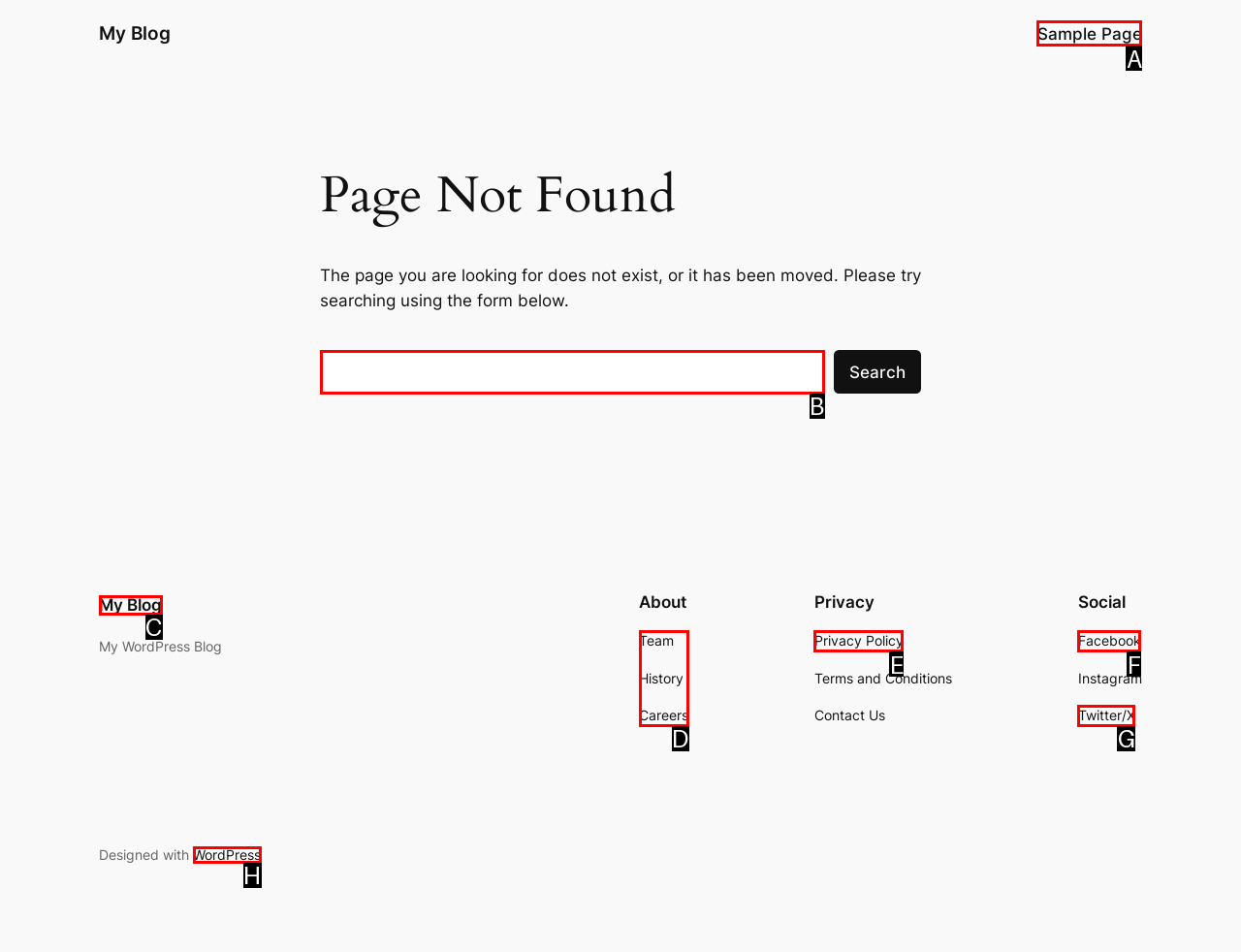Identify the appropriate choice to fulfill this task: Check About
Respond with the letter corresponding to the correct option.

D